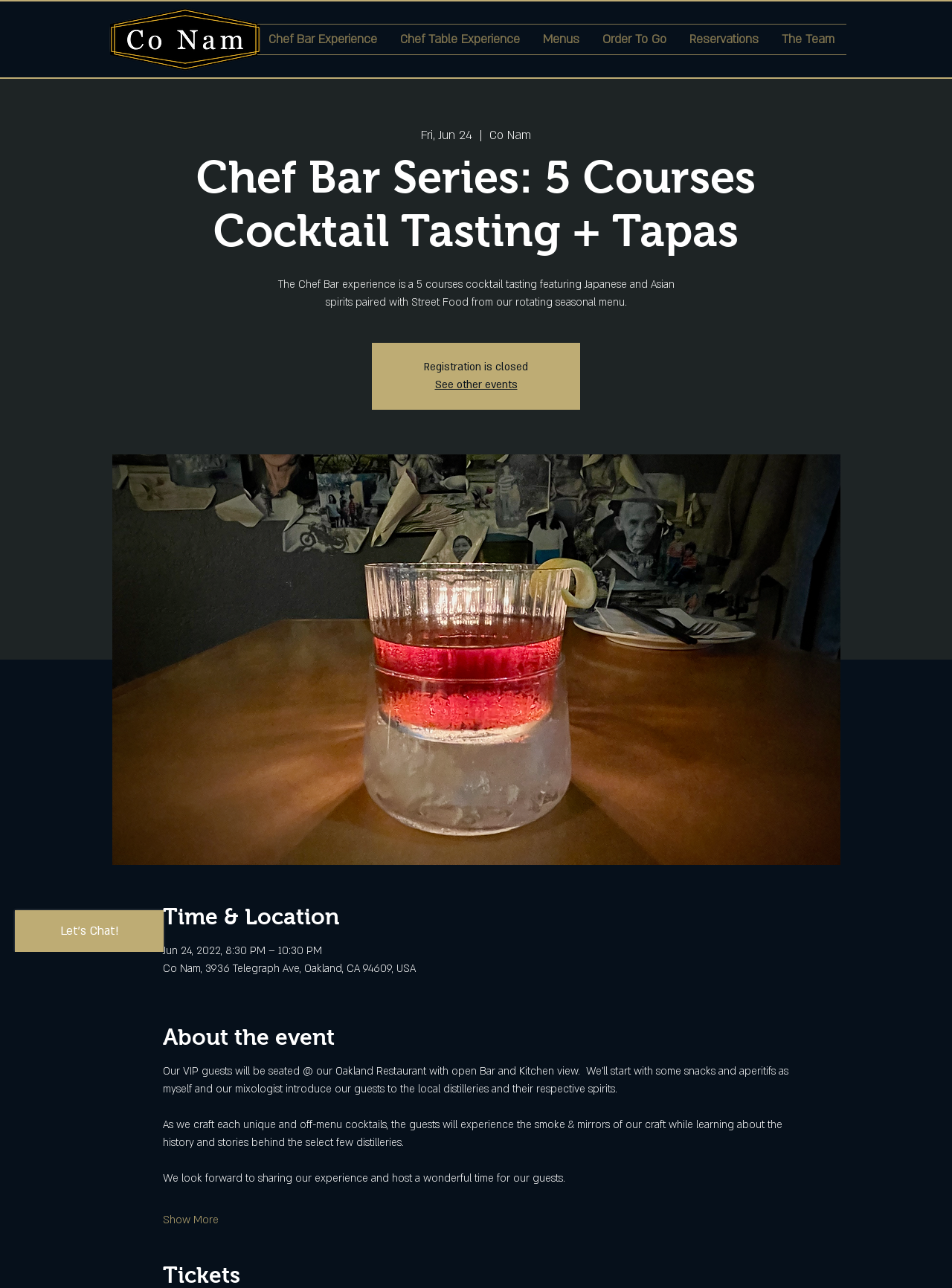Convey a detailed summary of the webpage, mentioning all key elements.

The webpage is about the Chef Bar Series, a 5-course cocktail tasting experience featuring Japanese and Asian spirits paired with street food from a rotating seasonal menu. At the top left corner, there is a Co Nam logo image. Below the logo, there is a navigation menu with links to different sections of the website, including the Chef Bar Experience, Chef Table Experience, Menus, Order To Go, Reservations, and The Team.

In the main content area, there is a heading that reads "Chef Bar Series: 5 Courses Cocktail Tasting + Tapas". Below the heading, there is a paragraph describing the Chef Bar experience. Further down, there is a notice that registration is closed, and a link to see other events.

On the right side of the page, there is a large image related to the Chef Bar Series. Below the image, there are three sections: Time & Location, About the event, and a section with details about the event. The Time & Location section displays the date, time, and address of the event. The About the event section provides a detailed description of what to expect during the experience, including the seating arrangement, snacks, and aperitifs, as well as the crafting of unique cocktails. There are also notes about dietary restrictions and COVID-19 protocols.

At the bottom of the page, there is a button to show more information. Additionally, there is a Wix Chat iframe at the bottom left corner of the page.